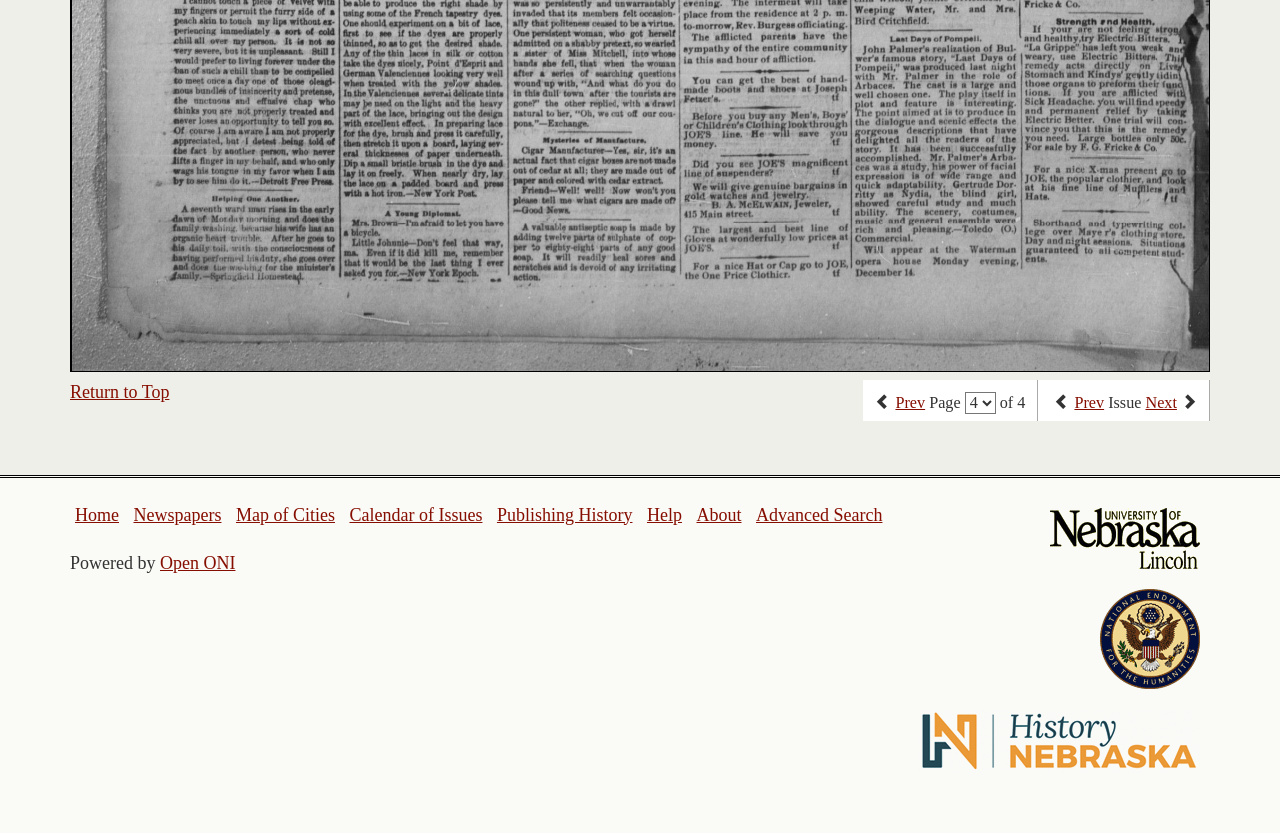Find the bounding box coordinates for the area that must be clicked to perform this action: "go to home page".

[0.059, 0.606, 0.093, 0.63]